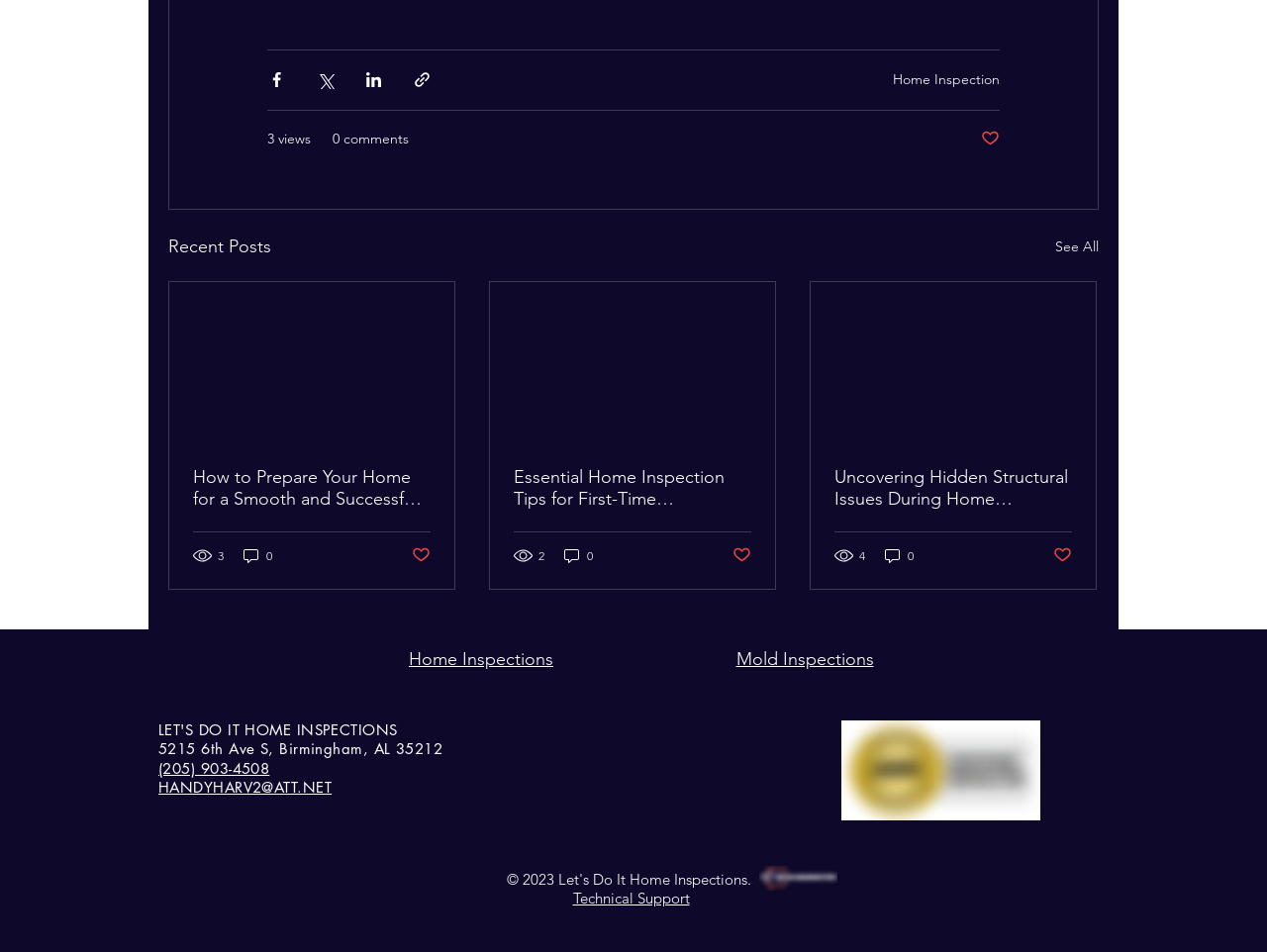Provide your answer to the question using just one word or phrase: What is the address of the company?

5215 6th Ave S, Birmingham, AL 35212